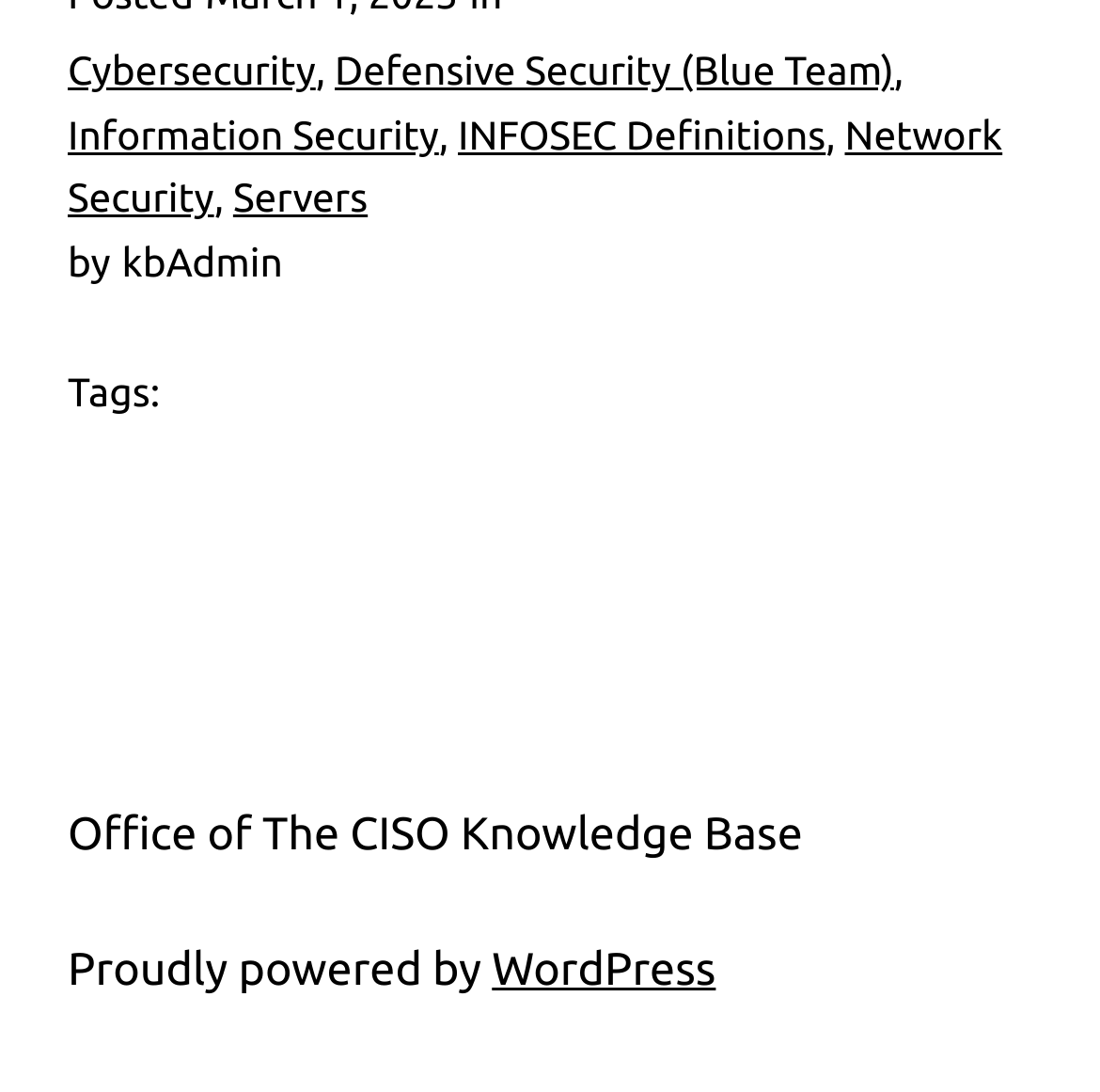Locate the UI element that matches the description INFOSEC Definitions in the webpage screenshot. Return the bounding box coordinates in the format (top-left x, top-left y, bottom-right x, bottom-right y), with values ranging from 0 to 1.

[0.416, 0.102, 0.751, 0.143]